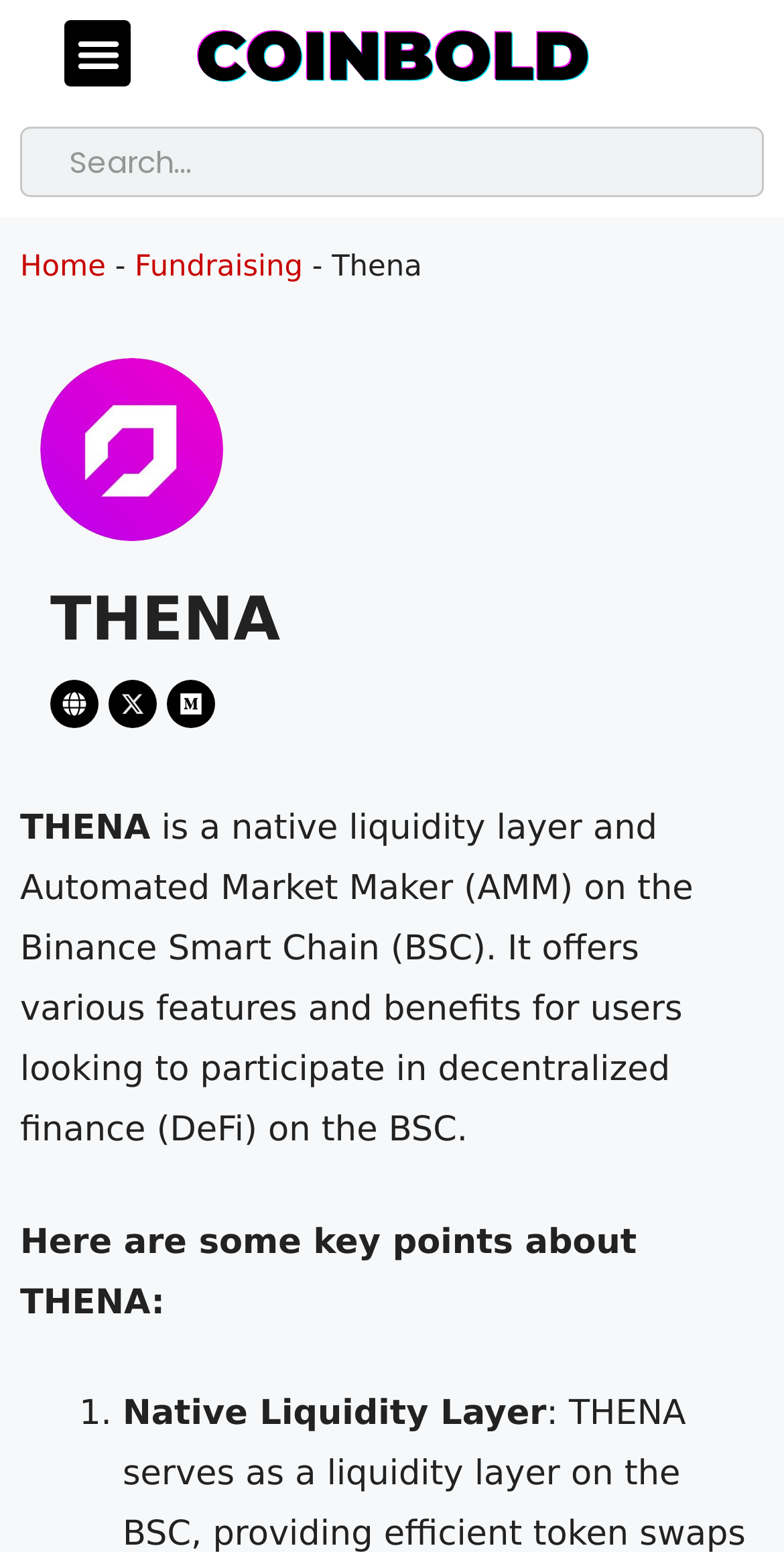Please give a one-word or short phrase response to the following question: 
What is the current page in the breadcrumb navigation?

Fundraising